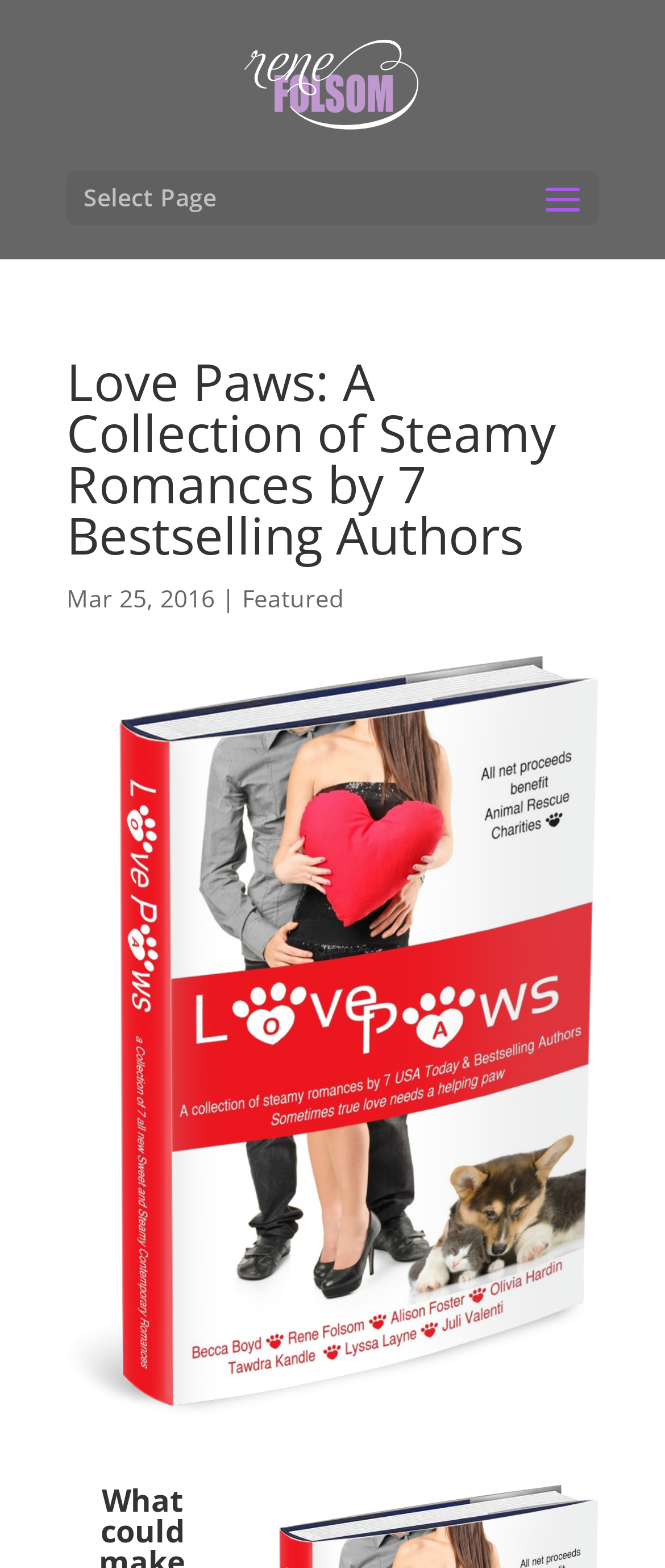Locate and extract the headline of this webpage.

Love Paws: A Collection of Steamy Romances by 7 Bestselling Authors